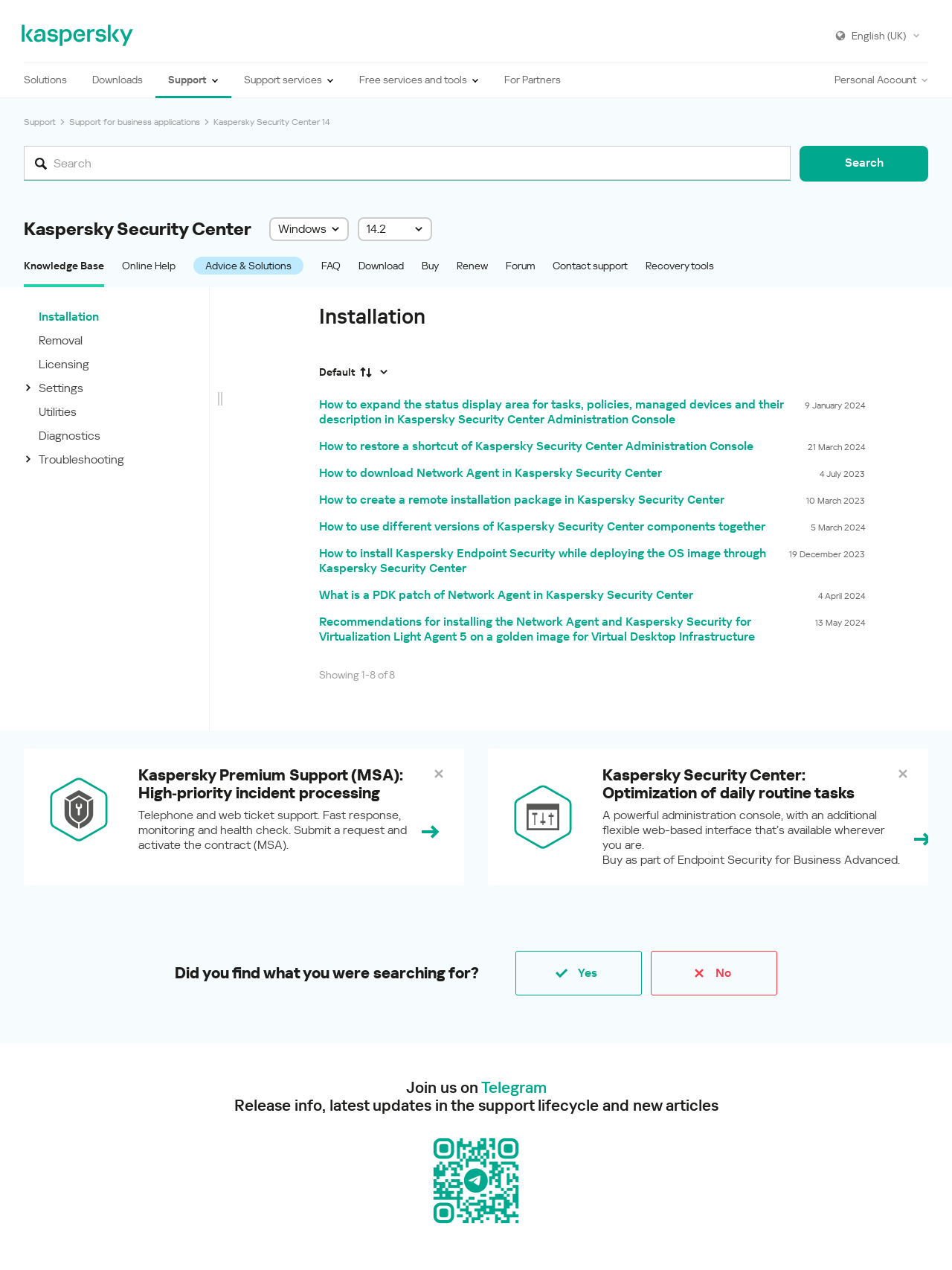Using the image as a reference, answer the following question in as much detail as possible:
What type of support is offered by Kaspersky?

Kaspersky offers premium support, which includes high-priority incident processing, telephone and web ticket support, fast response, monitoring, and health check, as indicated by the link on the webpage.